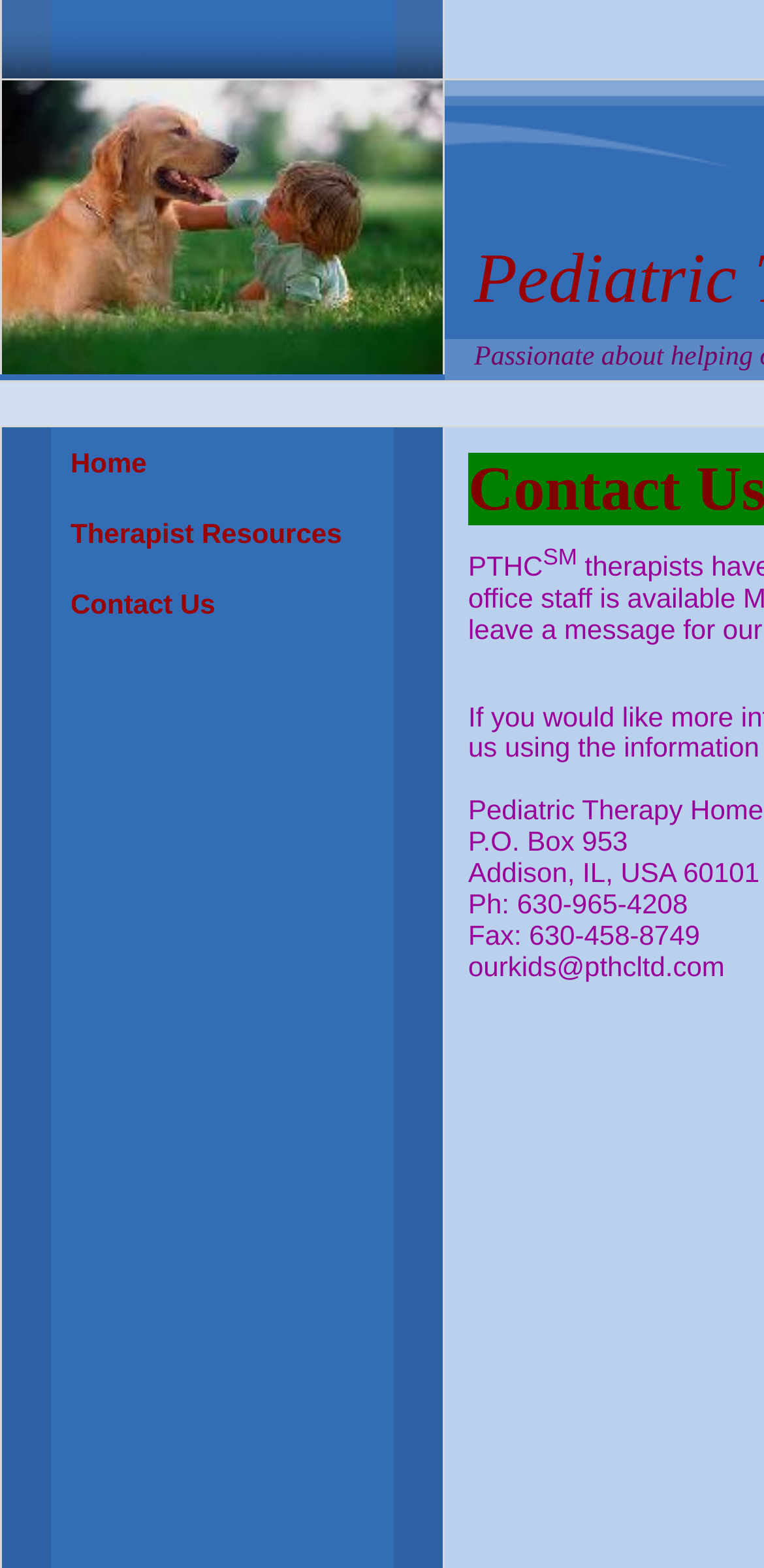What is the address?
Please provide a detailed and thorough answer to the question.

In the 'Contact Us' section, I found two StaticText elements, one with the address 'P.O. Box 953' and another with the location 'Addison, IL, USA 60101', which together form the full address.